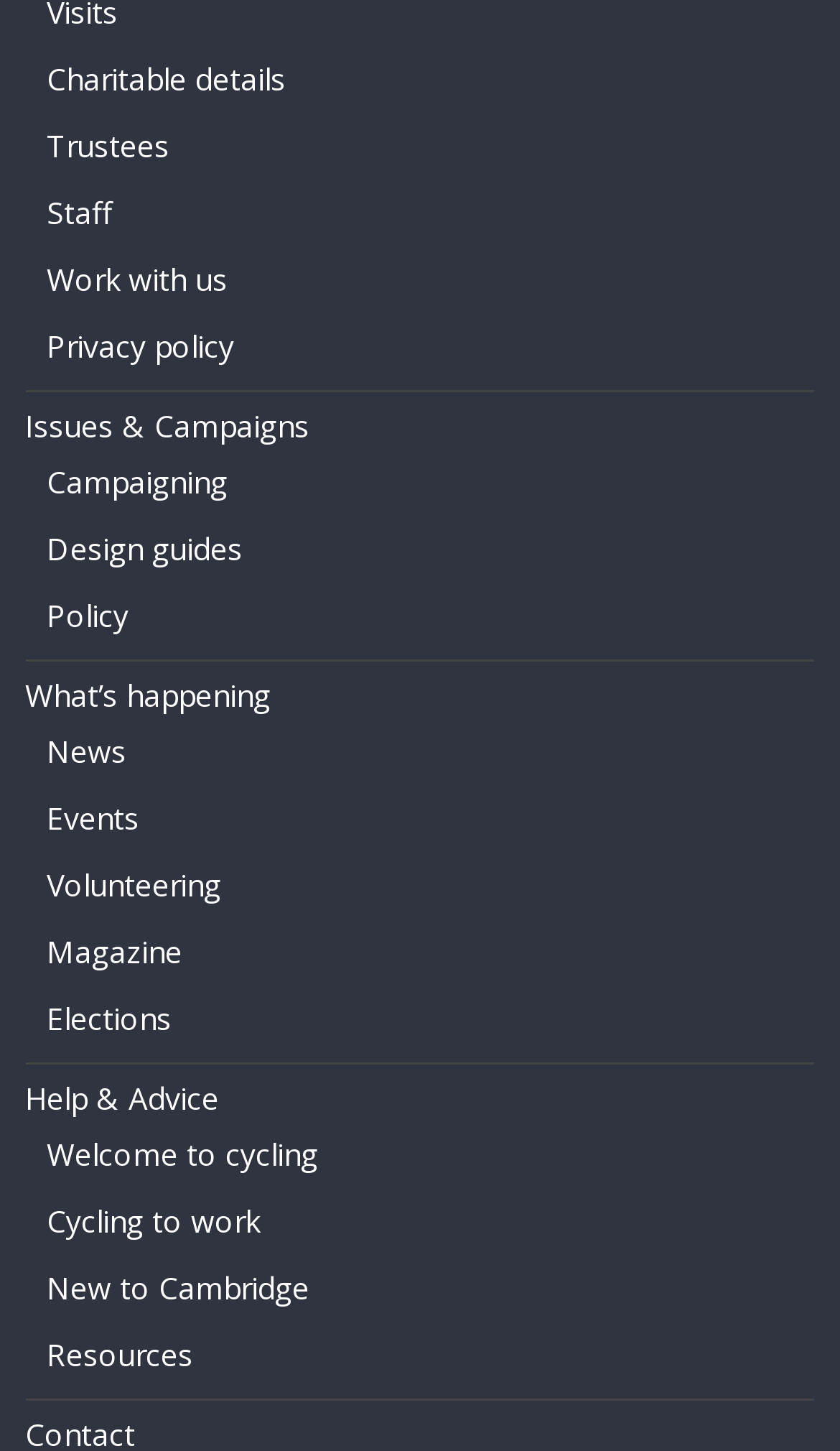How many links are there in the webpage?
Look at the image and respond with a single word or a short phrase.

19